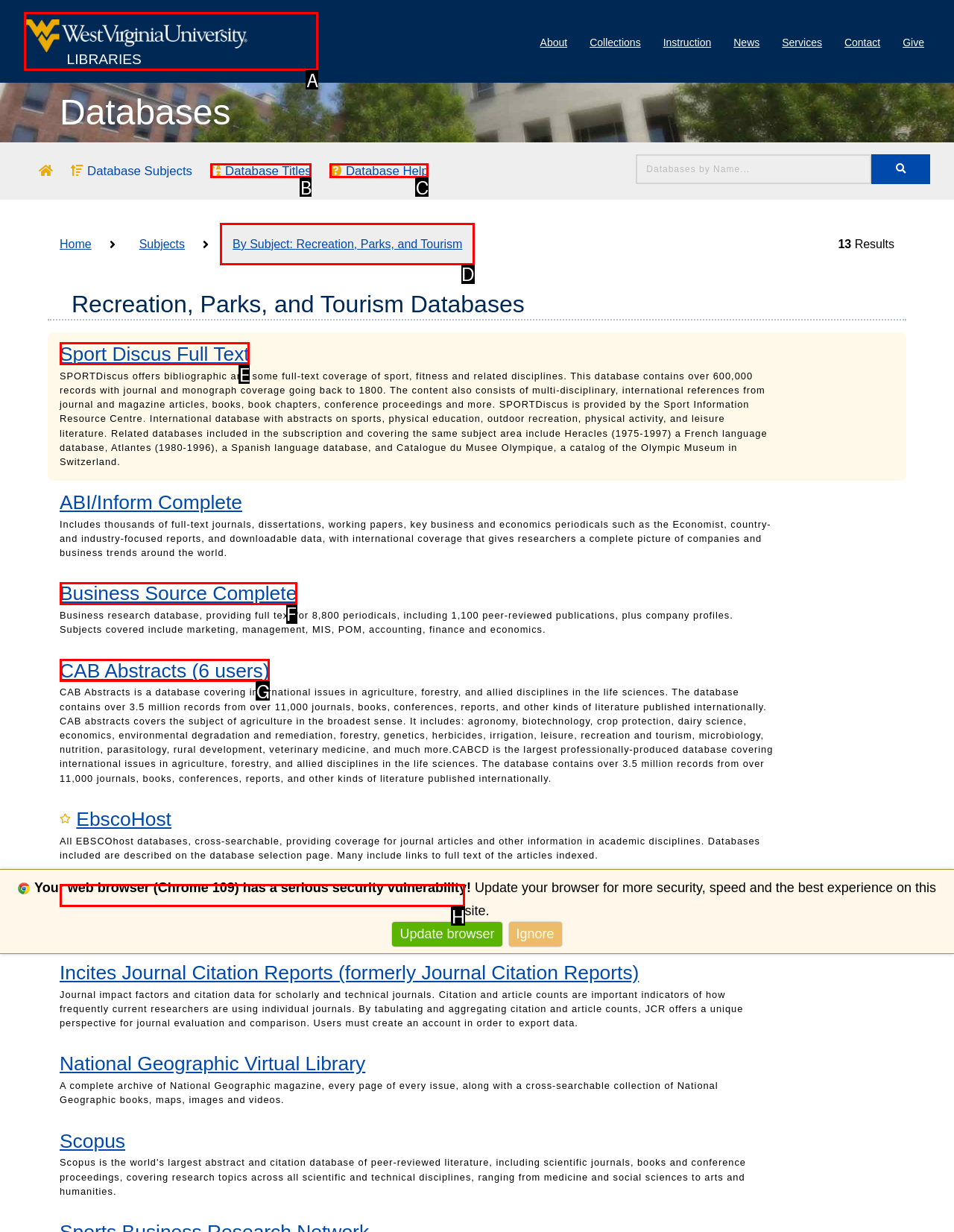Identify which HTML element should be clicked to fulfill this instruction: Go to Recreation, Parks, and Tourism databases Reply with the correct option's letter.

D